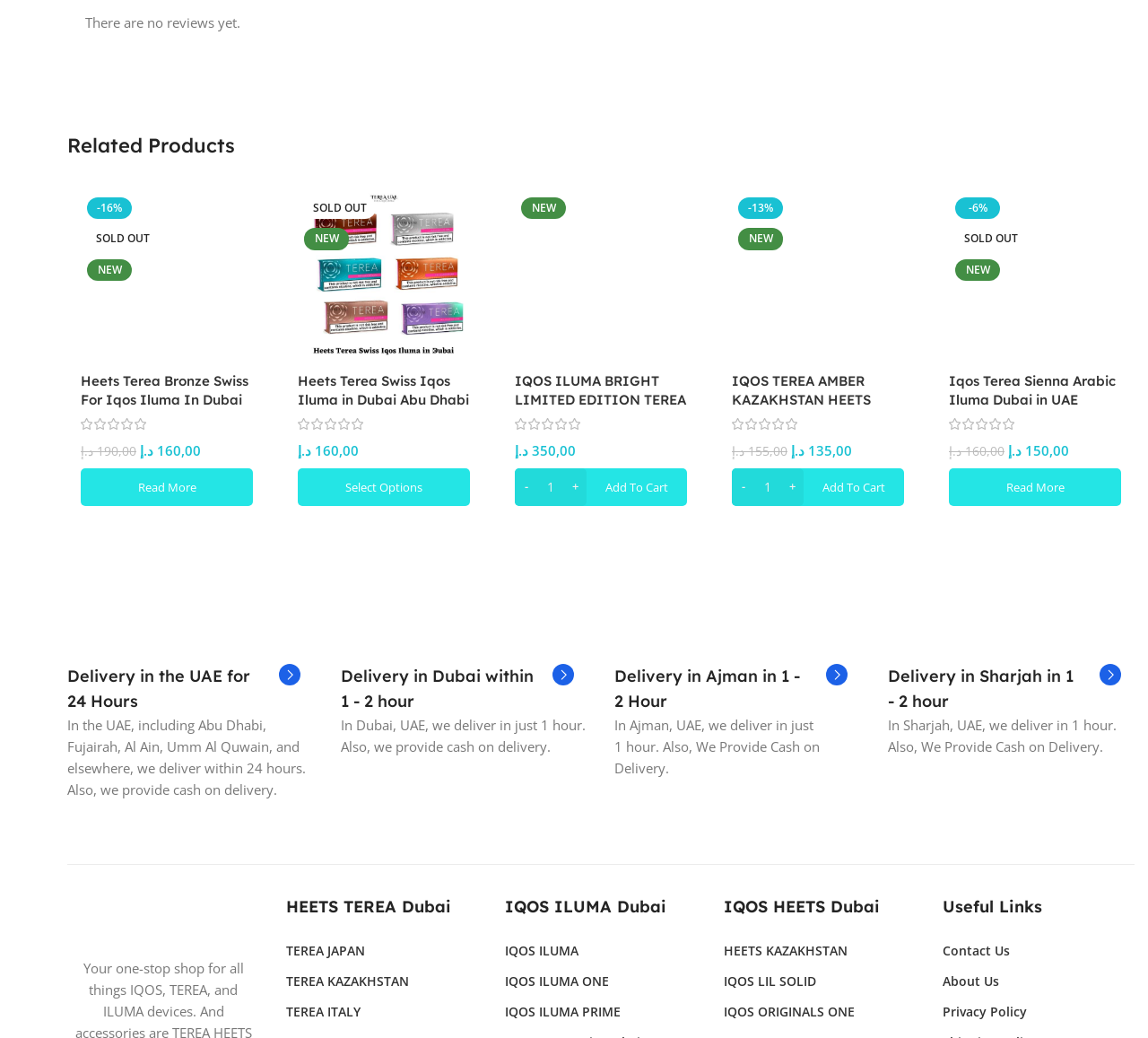Identify the bounding box coordinates for the UI element described by the following text: "-16%Sold outNew". Provide the coordinates as four float numbers between 0 and 1, in the format [left, top, right, bottom].

[0.07, 0.184, 0.22, 0.35]